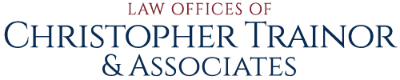What vibe does the logo's color scheme and font choices reflect?
Based on the image, respond with a single word or phrase.

Contemporary and approachable